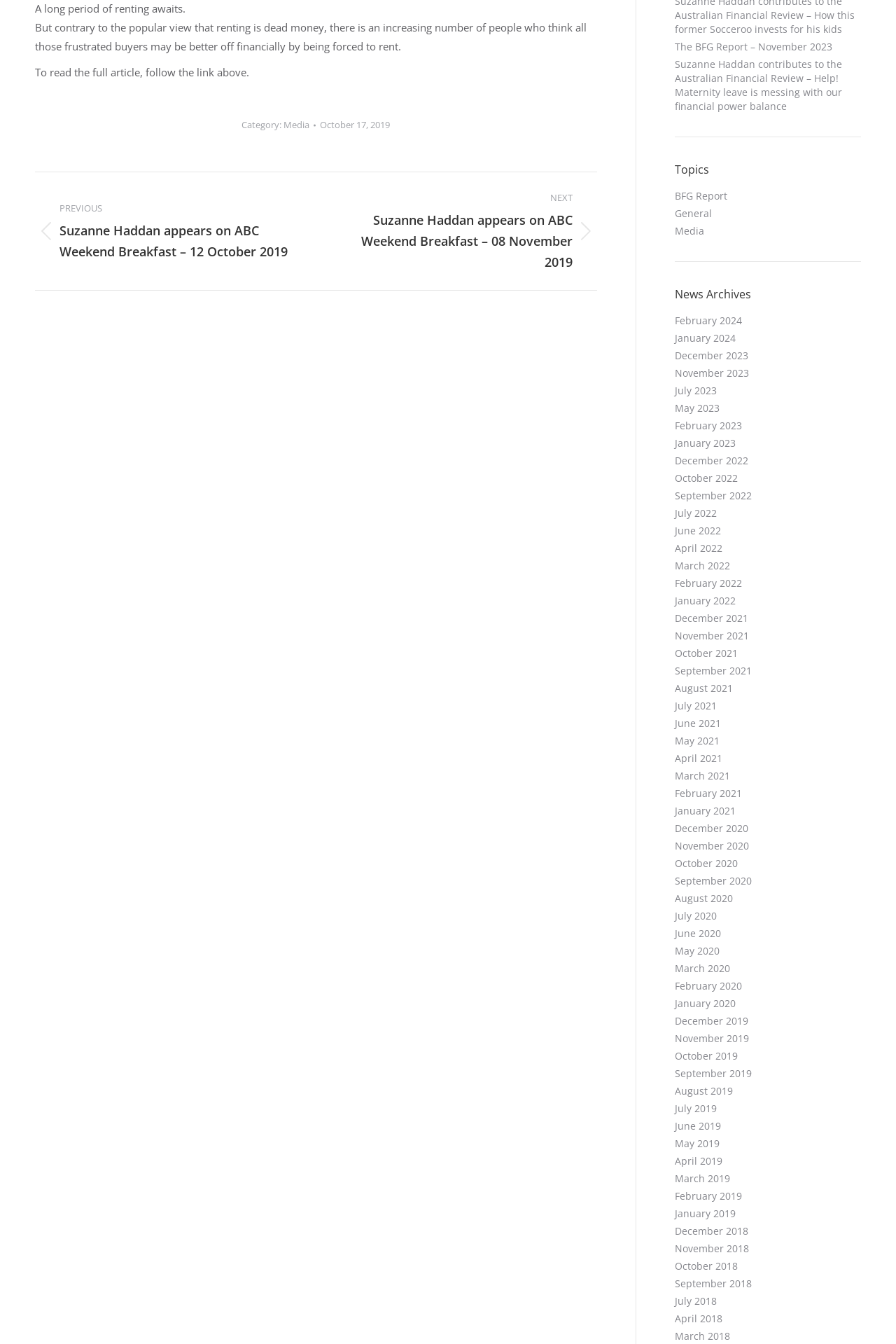Can you identify the bounding box coordinates of the clickable region needed to carry out this instruction: 'View next post'? The coordinates should be four float numbers within the range of 0 to 1, stated as [left, top, right, bottom].

[0.376, 0.141, 0.666, 0.203]